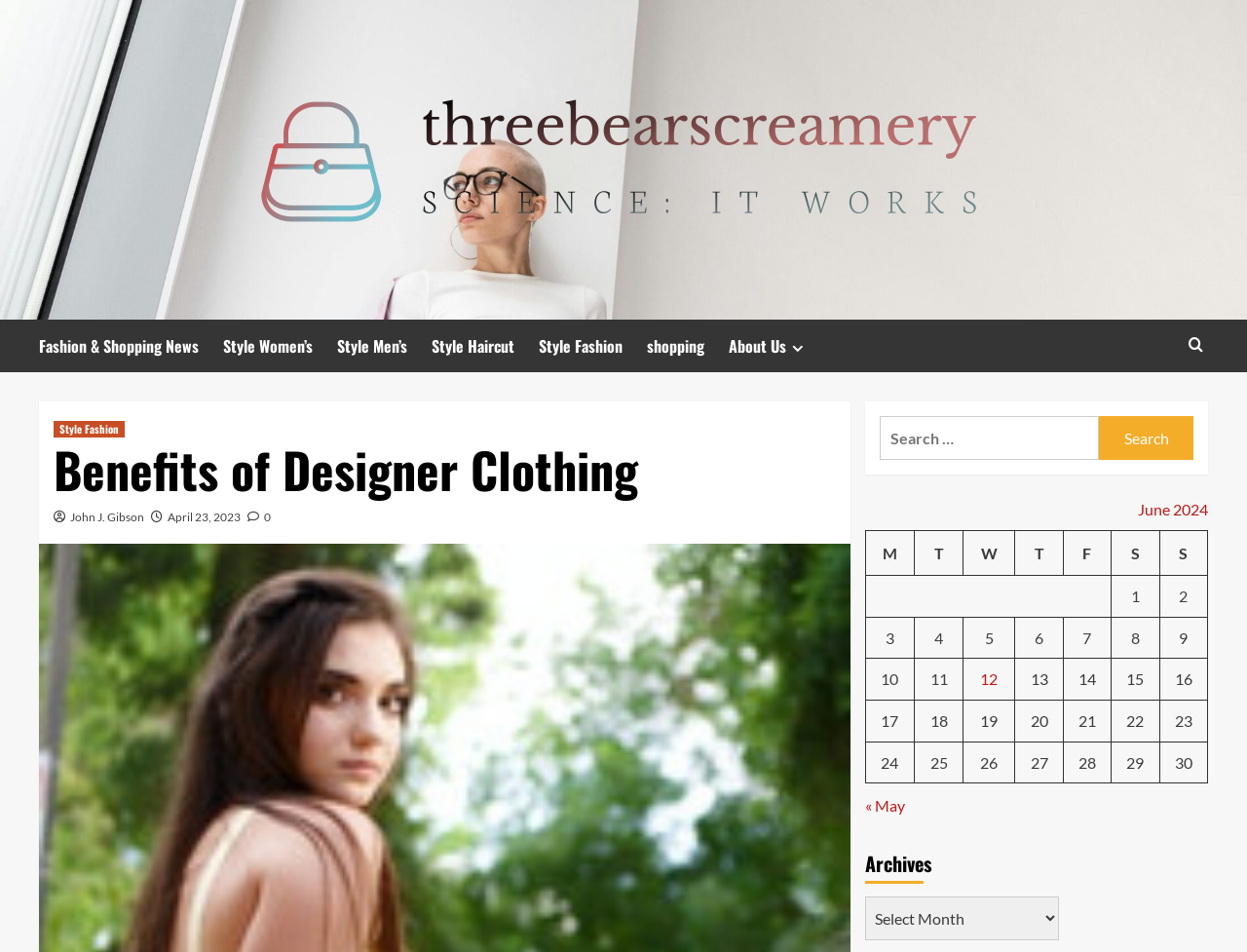Identify the bounding box coordinates for the UI element described as: "alt="Threebearscreamery"".

[0.105, 0.046, 0.887, 0.289]